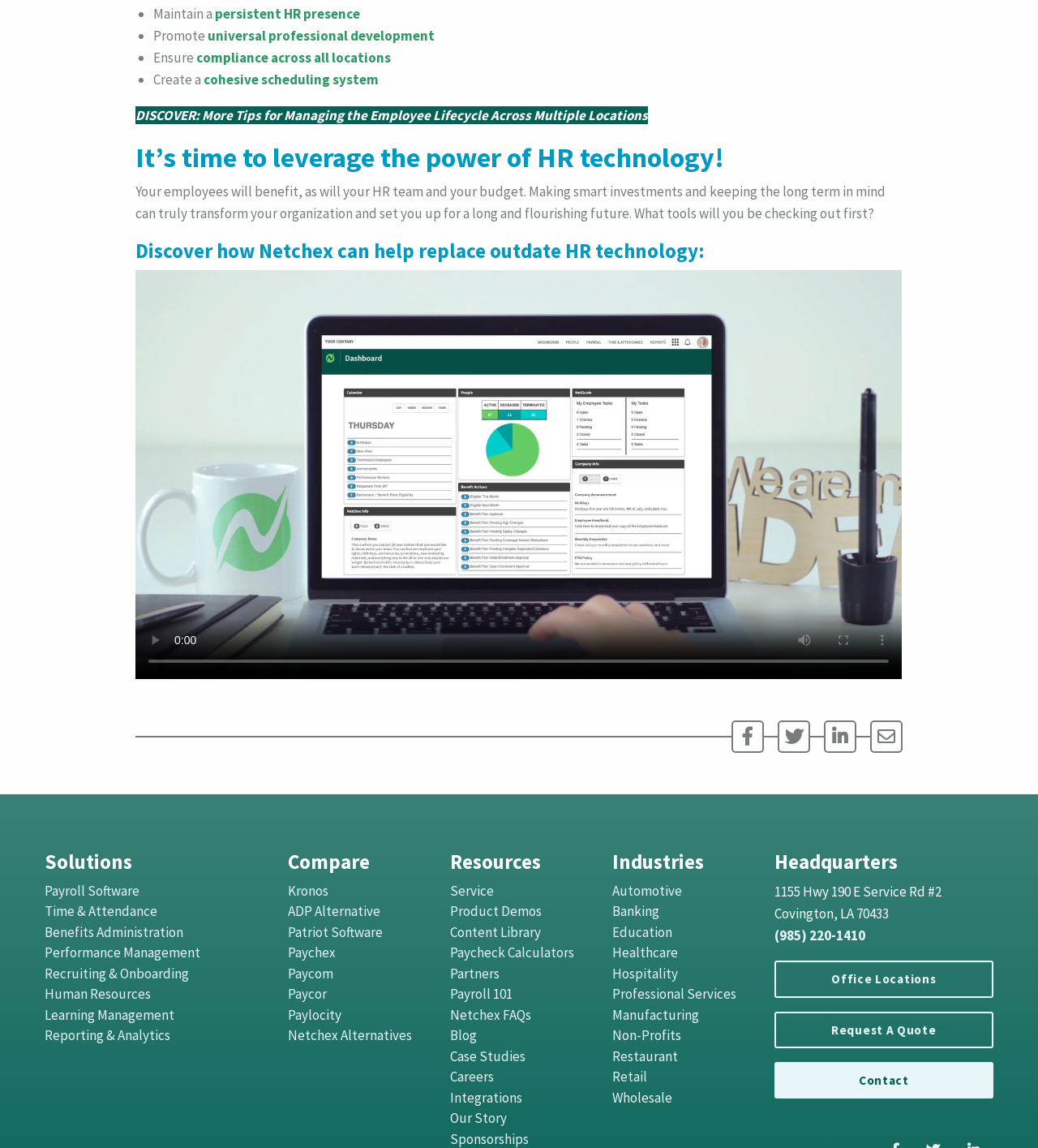Provide a one-word or short-phrase answer to the question:
What types of industries does Netchex cater to?

Automotive, Banking, Education, etc.